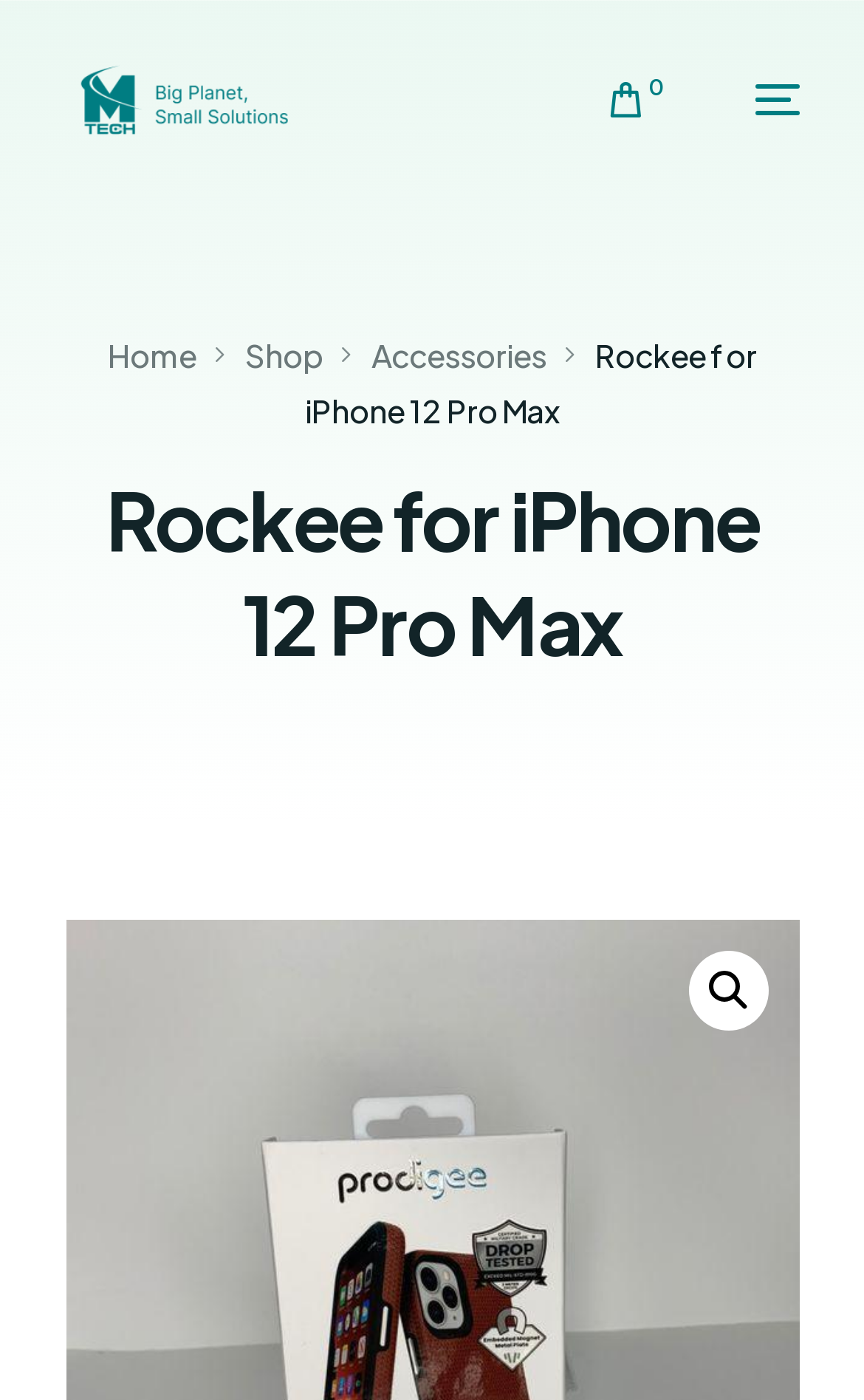What is the icon next to the 'Rockee for iPhone 12 Pro Max' heading?
Carefully analyze the image and provide a detailed answer to the question.

I determined the answer by looking at the link element with the text '🔍' which is located next to the 'Rockee for iPhone 12 Pro Max' heading.